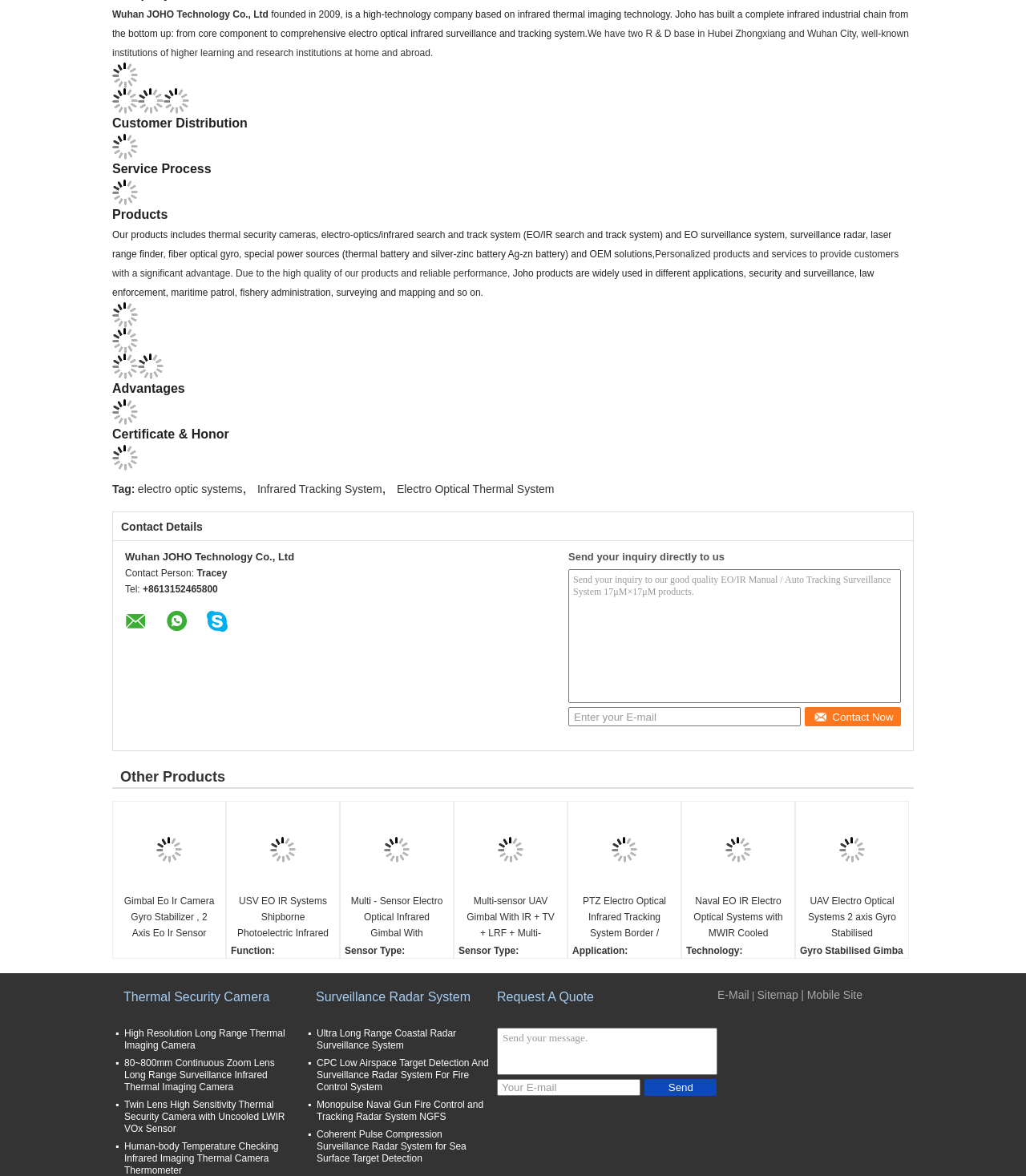Given the element description: "E-Mail", predict the bounding box coordinates of the UI element it refers to, using four float numbers between 0 and 1, i.e., [left, top, right, bottom].

[0.699, 0.84, 0.73, 0.851]